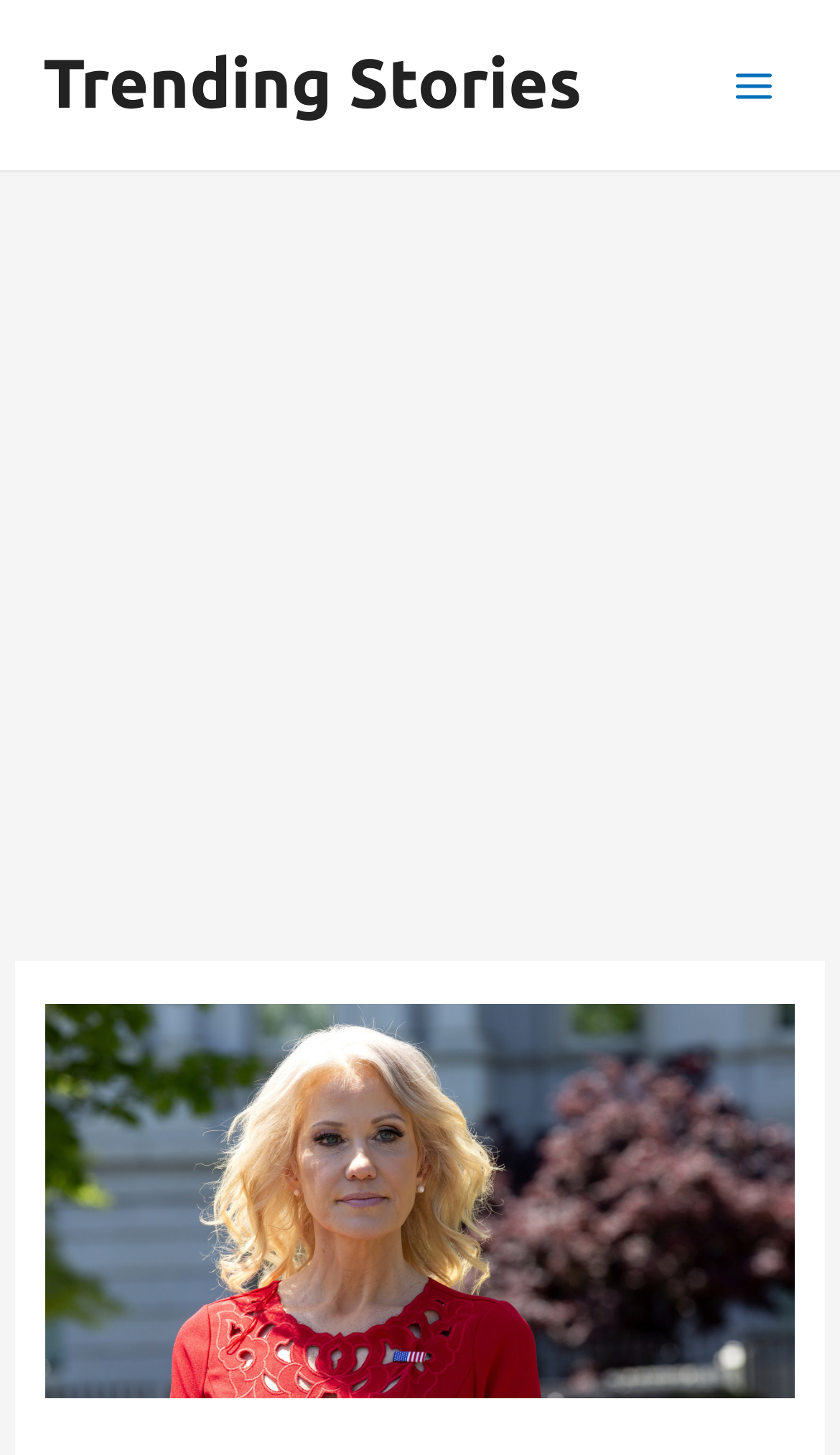Given the description "Main Menu", provide the bounding box coordinates of the corresponding UI element.

[0.845, 0.029, 0.949, 0.088]